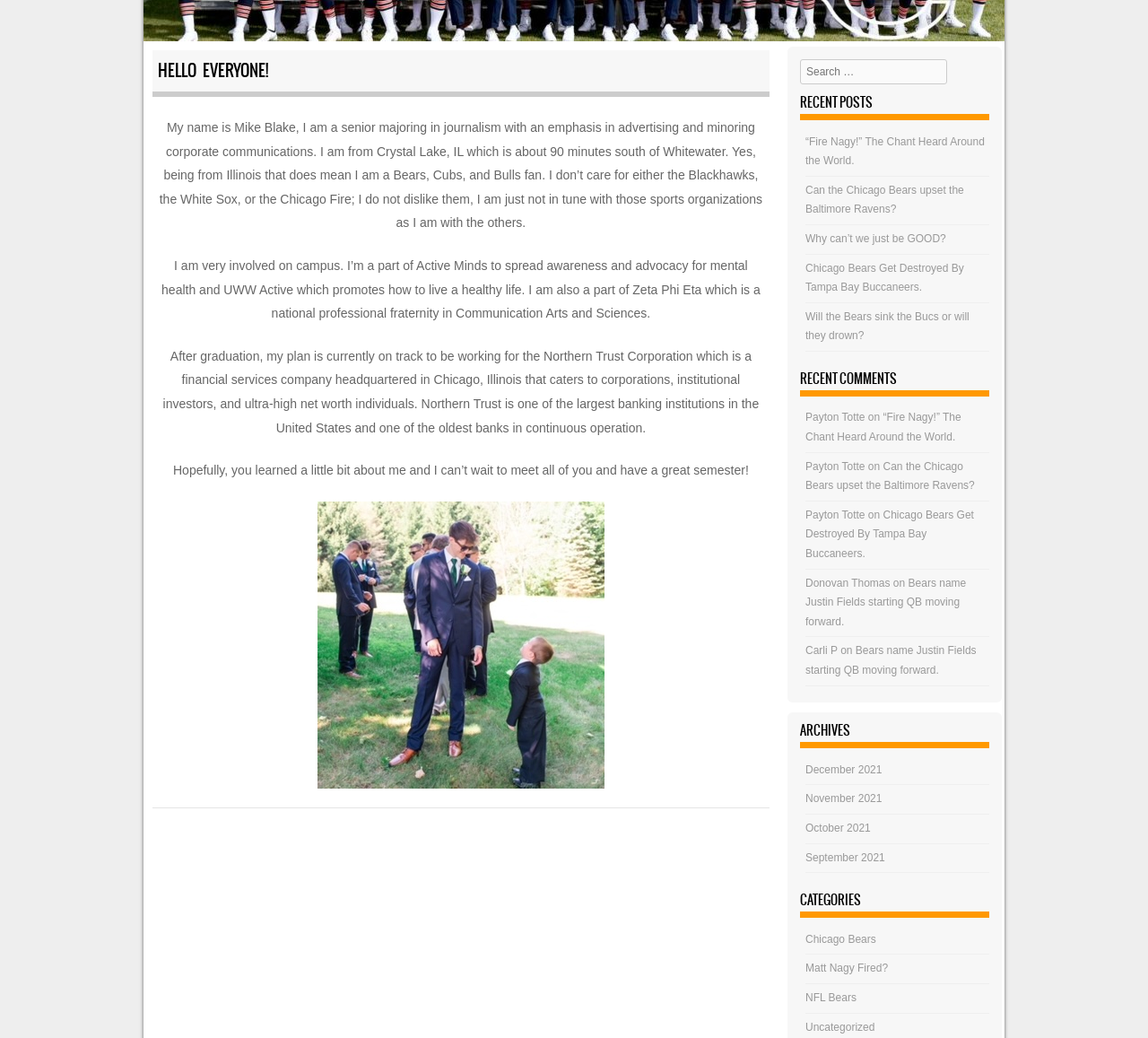For the element described, predict the bounding box coordinates as (top-left x, top-left y, bottom-right x, bottom-right y). All values should be between 0 and 1. Element description: Matt Nagy Fired?

[0.702, 0.927, 0.773, 0.939]